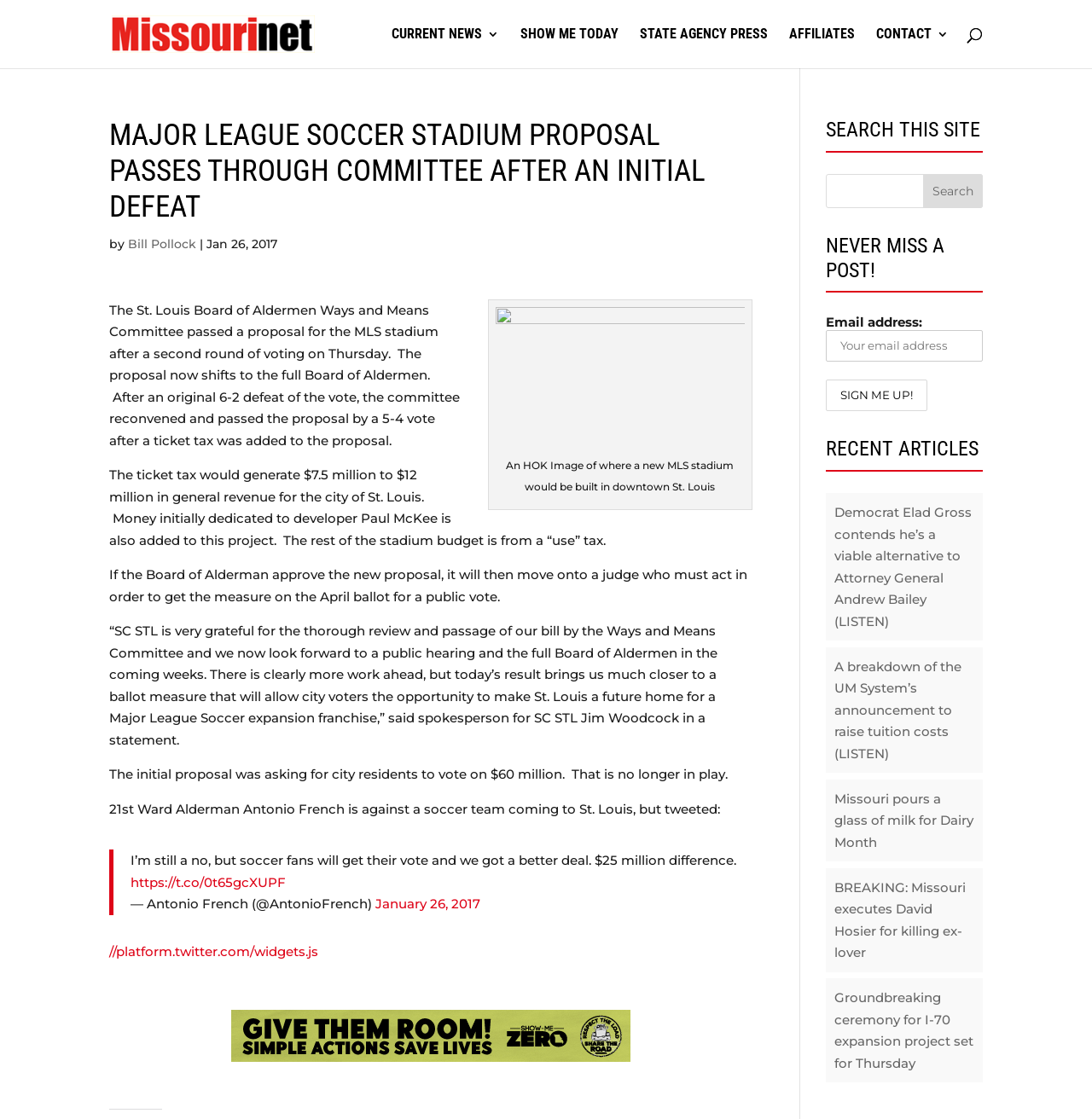Offer a detailed account of what is visible on the webpage.

The webpage is about a news article discussing the passage of a proposal for a Major League Soccer (MLS) stadium in St. Louis. At the top of the page, there is a logo and a link to "Missourinet" on the left, followed by a row of links to different sections of the website, including "CURRENT NEWS 3", "SHOW ME TODAY", "STATE AGENCY PRESS", "AFFILIATES", and "CONTACT 3". 

Below this, there is a search bar that spans almost the entire width of the page. Underneath the search bar, the main article begins with a heading that reads "MAJOR LEAGUE SOCCER STADIUM PROPOSAL PASSES THROUGH COMMITTEE AFTER AN INITIAL DEFEAT". The article is attributed to "Bill Pollock" and is dated "Jan 26, 2017". 

The article itself is divided into several paragraphs, with an image of a proposed stadium location in downtown St. Louis inserted in the middle. The text describes the passage of the proposal, the addition of a ticket tax, and the potential revenue it could generate for the city. It also quotes a spokesperson for SC STL, Jim Woodcock, and mentions the opposition of 21st Ward Alderman Antonio French, who tweeted about the proposal.

To the right of the article, there are several sections, including a search bar, a heading that reads "NEVER MISS A POST!" with an email subscription form, and a heading that reads "RECENT ARTICLES" with links to several other news articles. At the very bottom of the page, there is a link to a Twitter widget and a small image.